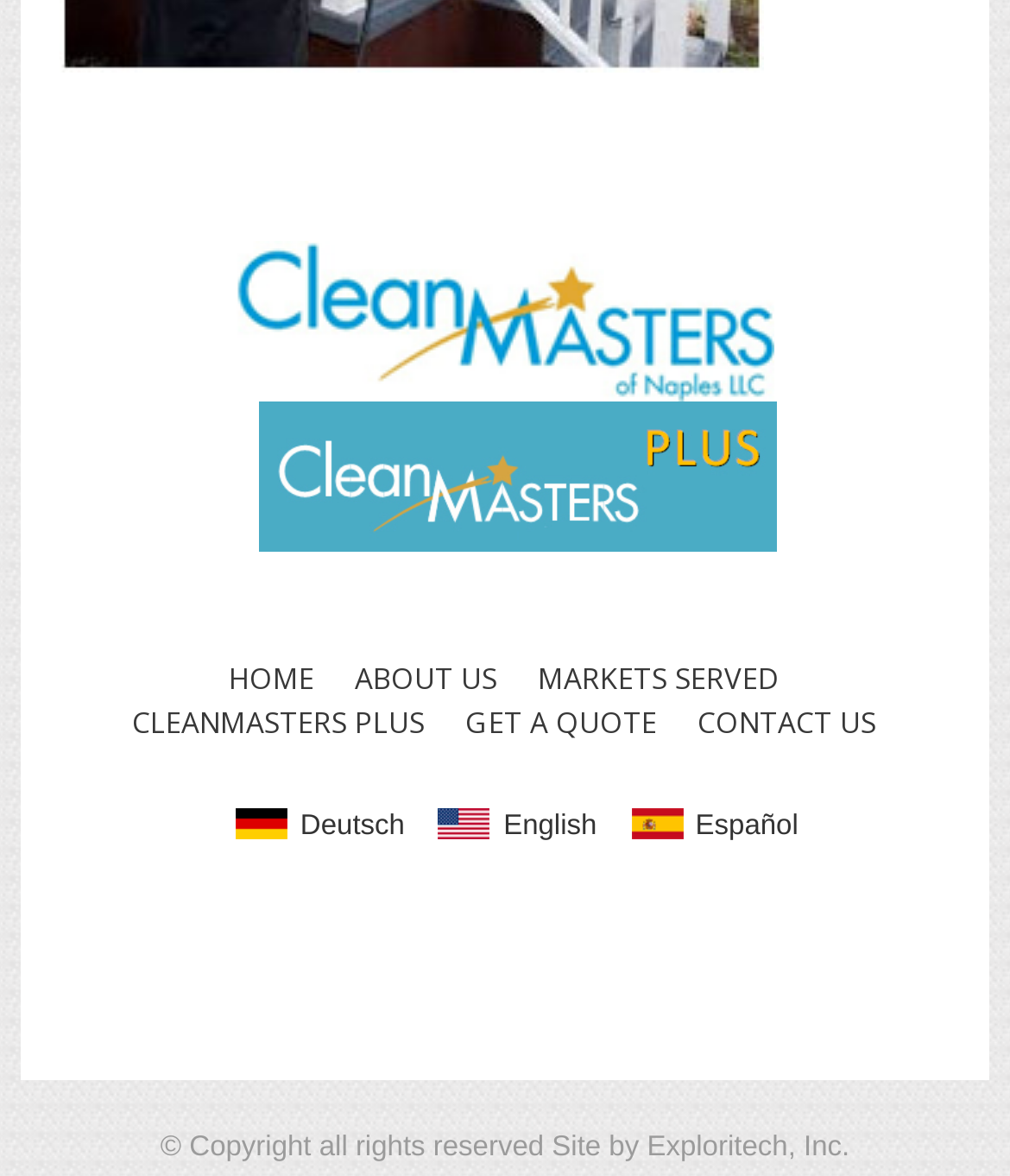Provide a one-word or one-phrase answer to the question:
How many language options are available?

3